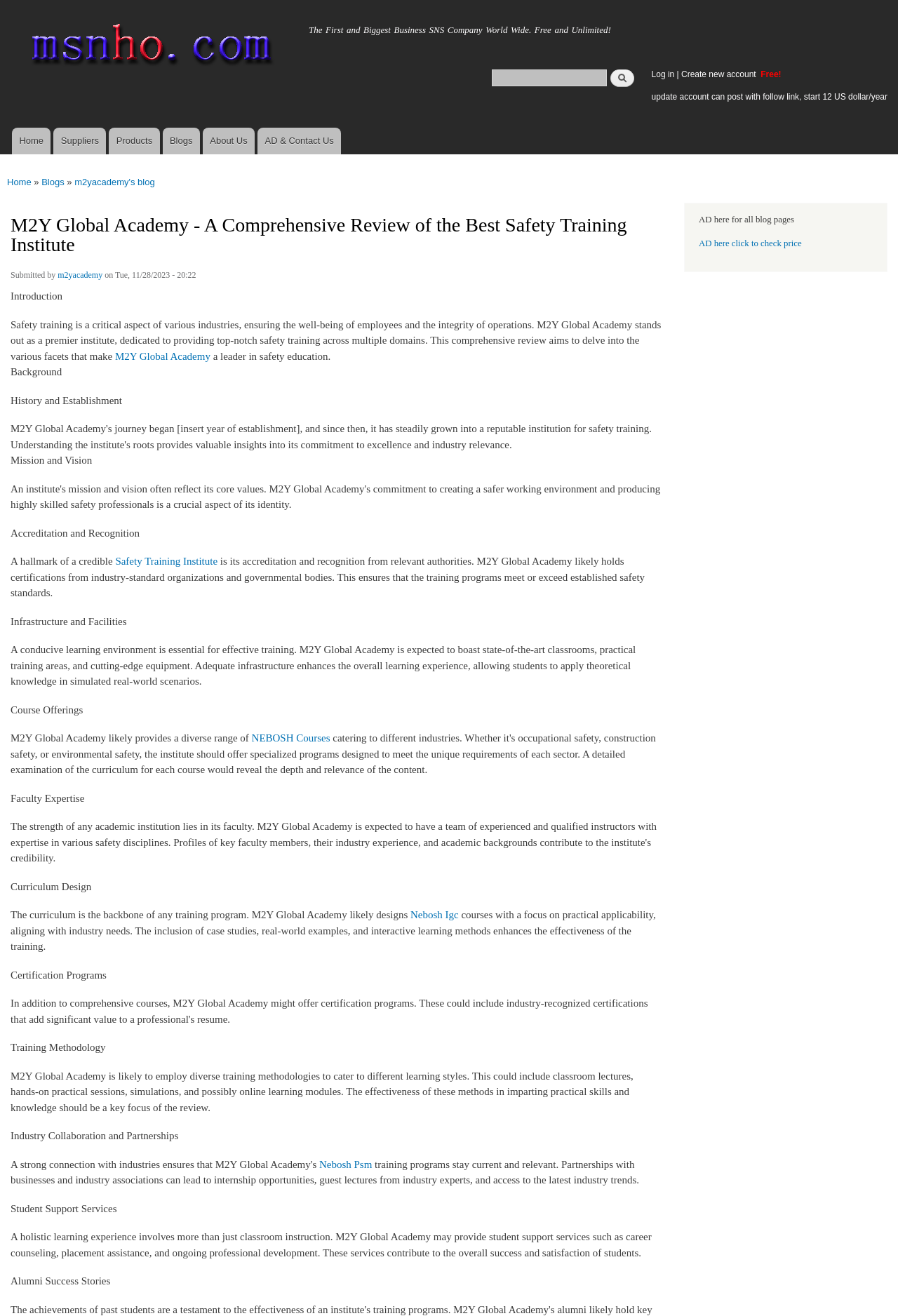Using the provided element description "Home", determine the bounding box coordinates of the UI element.

[0.008, 0.128, 0.035, 0.149]